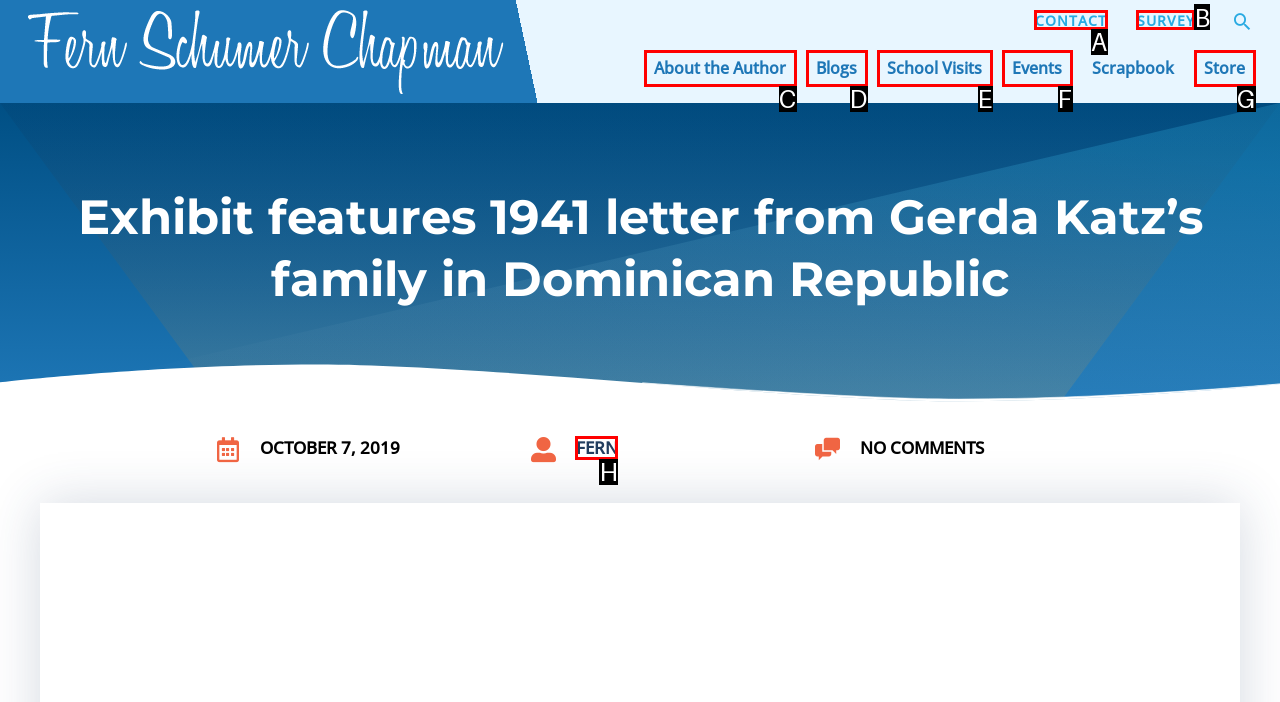Which UI element should be clicked to perform the following task: go to contact page? Answer with the corresponding letter from the choices.

A